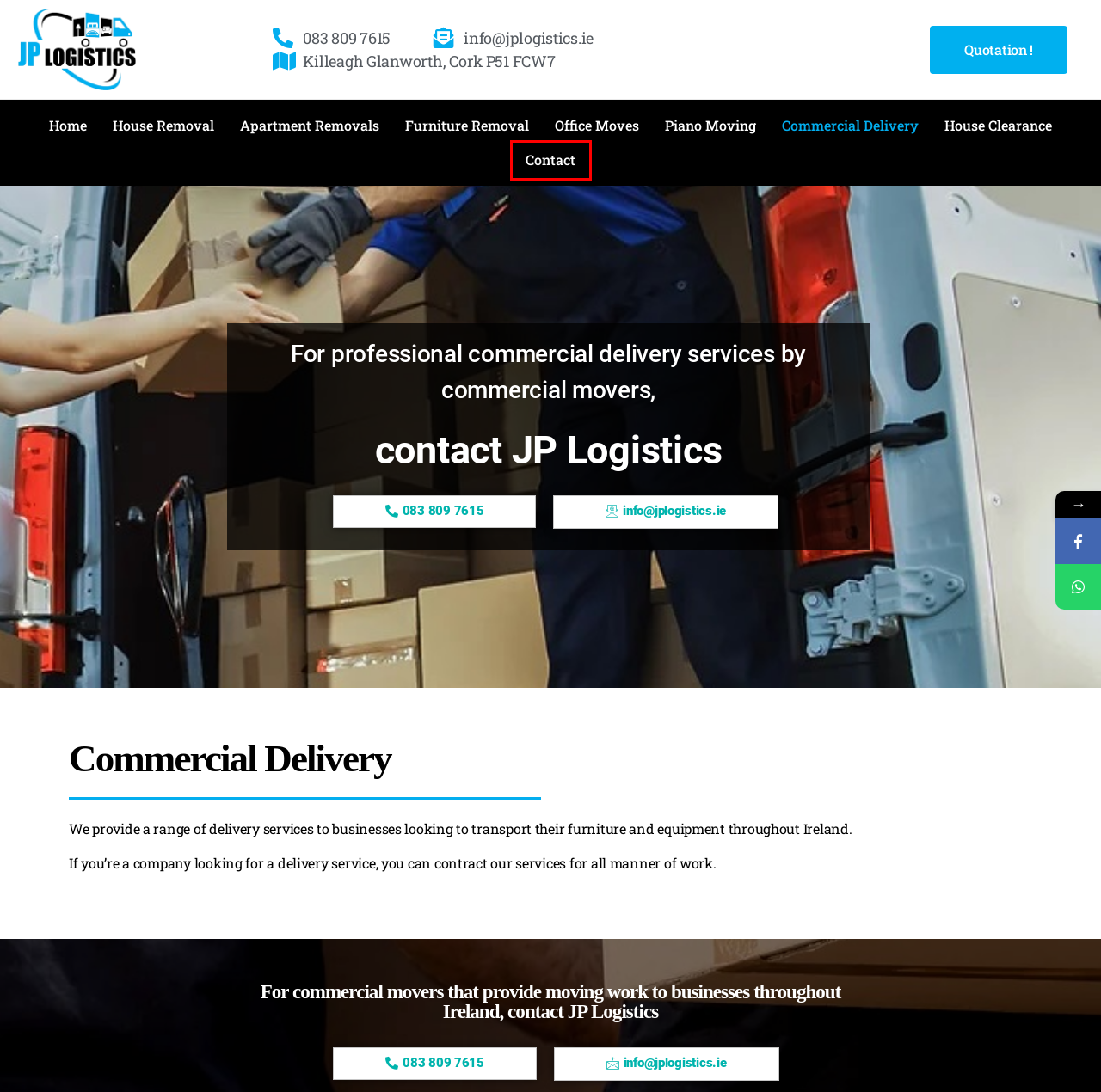You have a screenshot of a webpage with a red rectangle bounding box. Identify the best webpage description that corresponds to the new webpage after clicking the element within the red bounding box. Here are the candidates:
A. House Clearance | JP Logistics
B. Furniture Removal | JP Logistics
C. Office Moves | JP Logistics
D. JP Logistics | Home | Best Removal Services | 2024
E. Apartment Removals | Best Removal Services | 2024
F. Contact | Best Removal Services | 2024
G. Quotation | JP Logistics
H. Piano Moving | JP Logistics

F